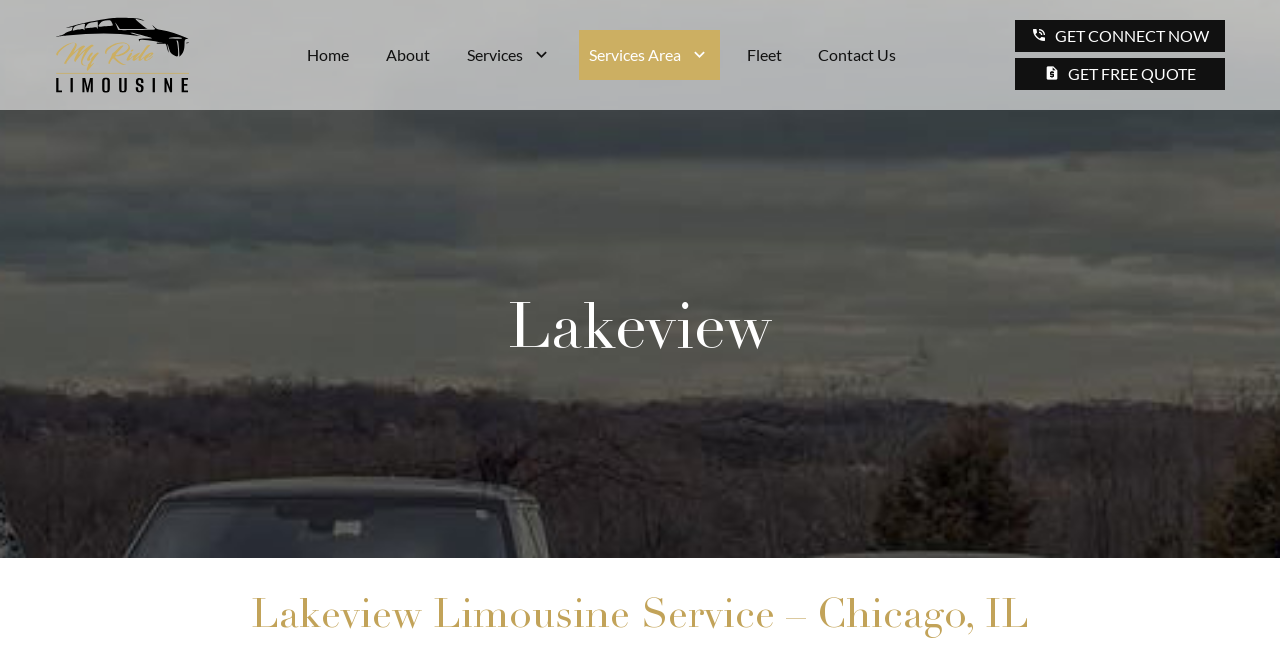Review the image closely and give a comprehensive answer to the question: What is the purpose of the 'GET CONNECT NOW' button?

I found the answer by looking at the link with the text 'phone_in_talk GET CONNECT NOW'. The presence of a phone icon and the text 'GET CONNECT NOW' suggests that the purpose of this button is to get in touch with the limousine service.